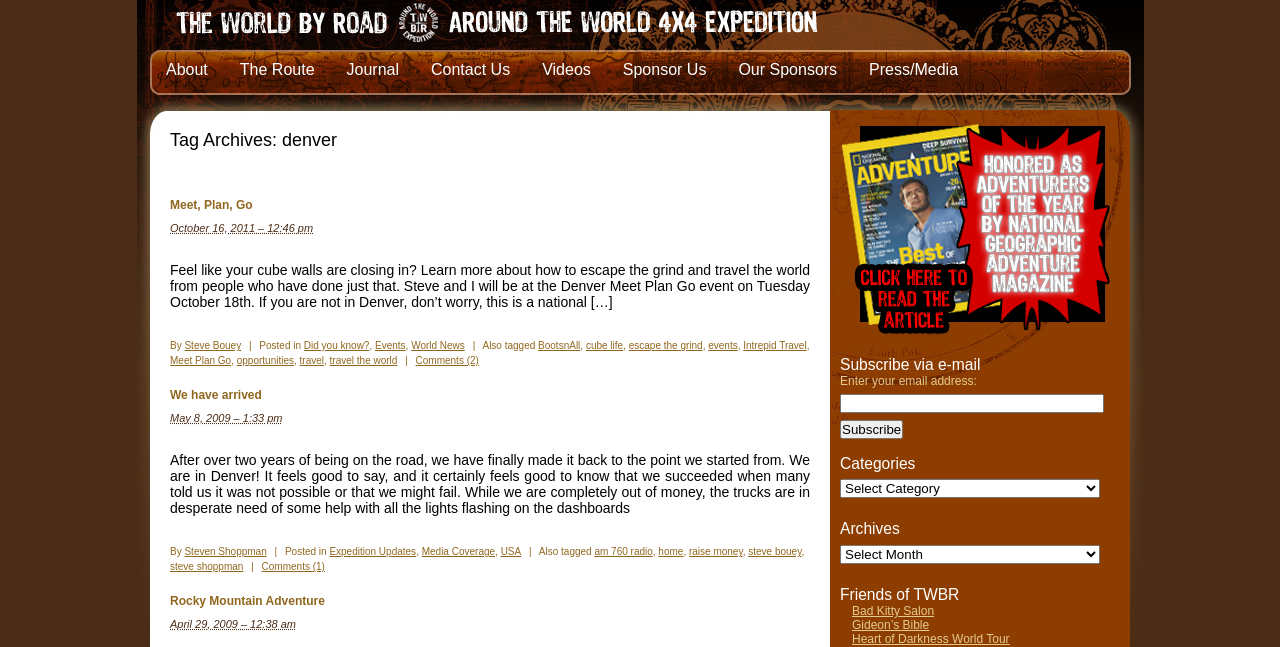Identify the webpage's primary heading and generate its text.

The World By Road